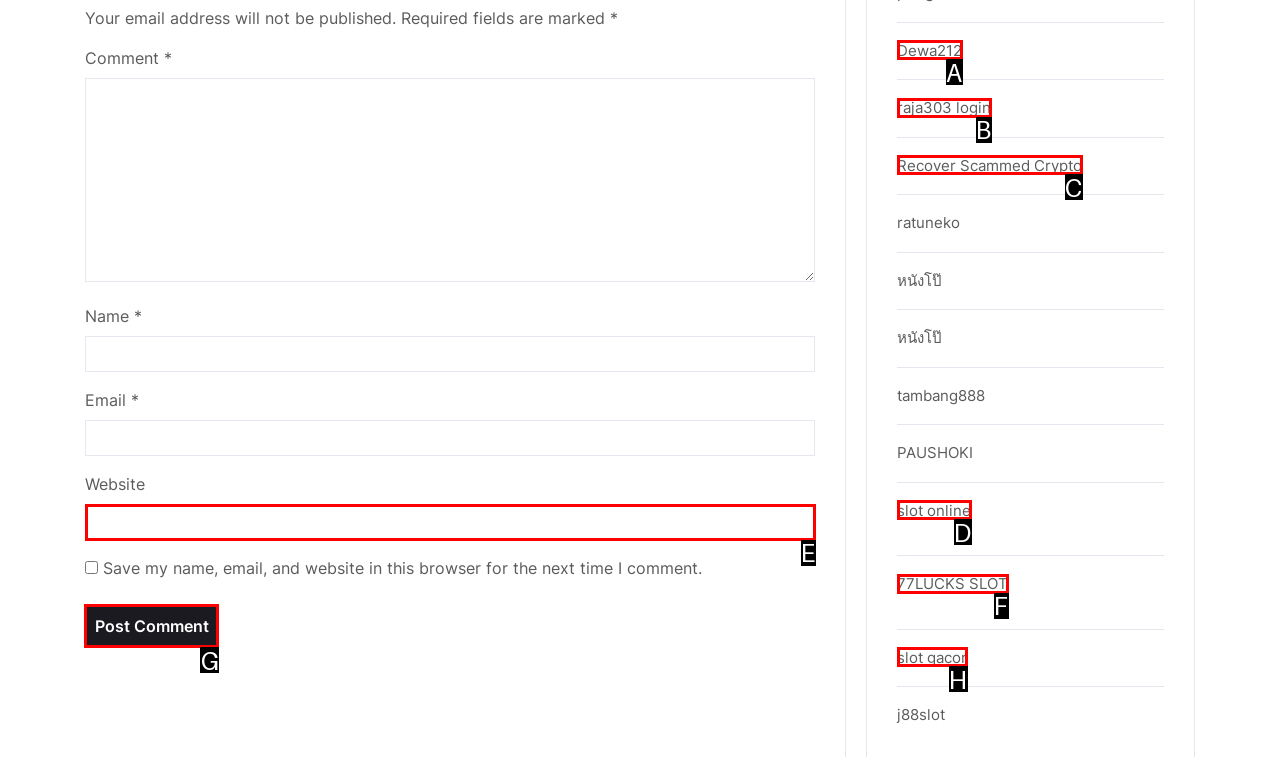Please identify the correct UI element to click for the task: Click the Post Comment button Respond with the letter of the appropriate option.

G